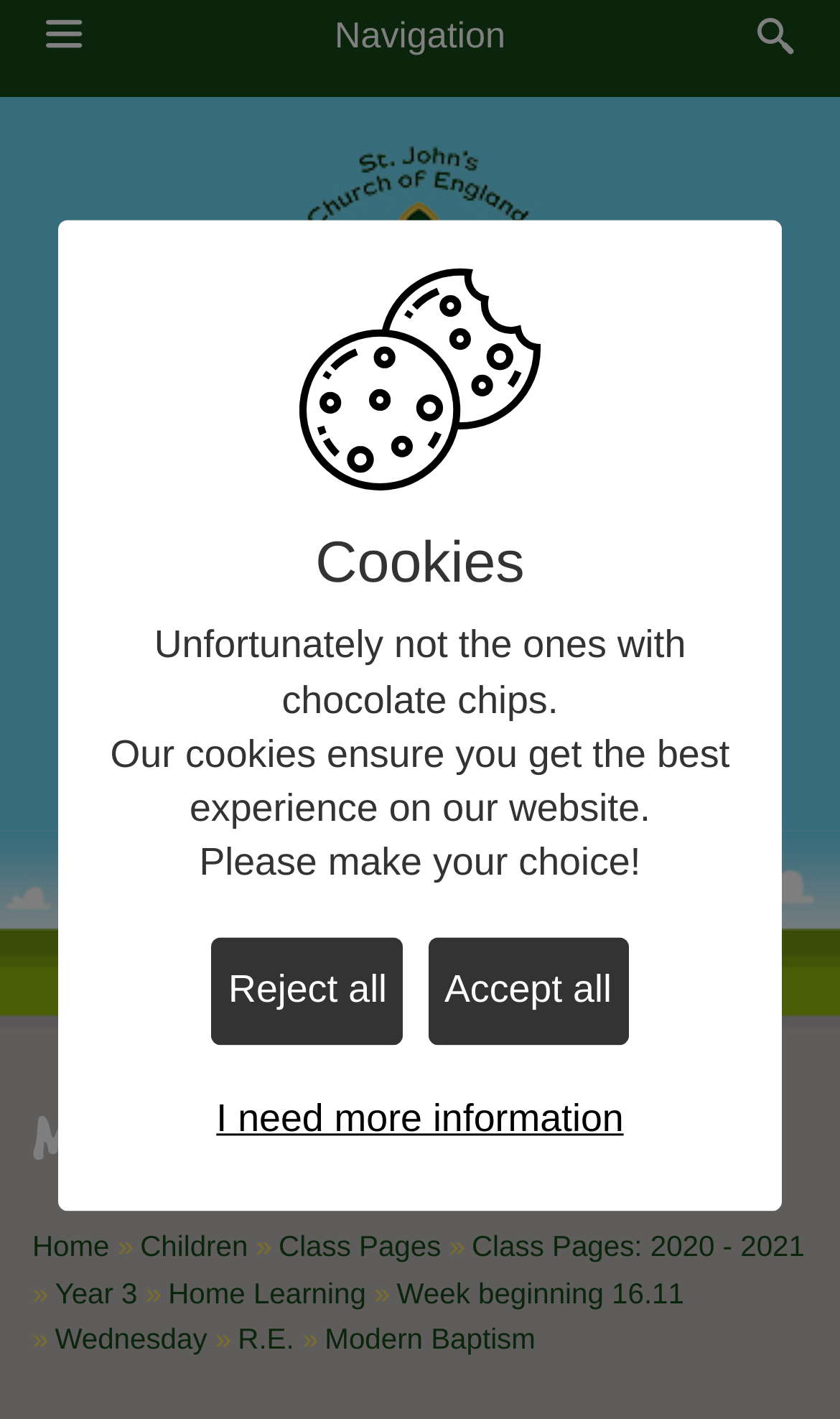Determine the bounding box coordinates for the element that should be clicked to follow this instruction: "Go to the 'Children' section". The coordinates should be given as four float numbers between 0 and 1, in the format [left, top, right, bottom].

[0.167, 0.867, 0.295, 0.89]